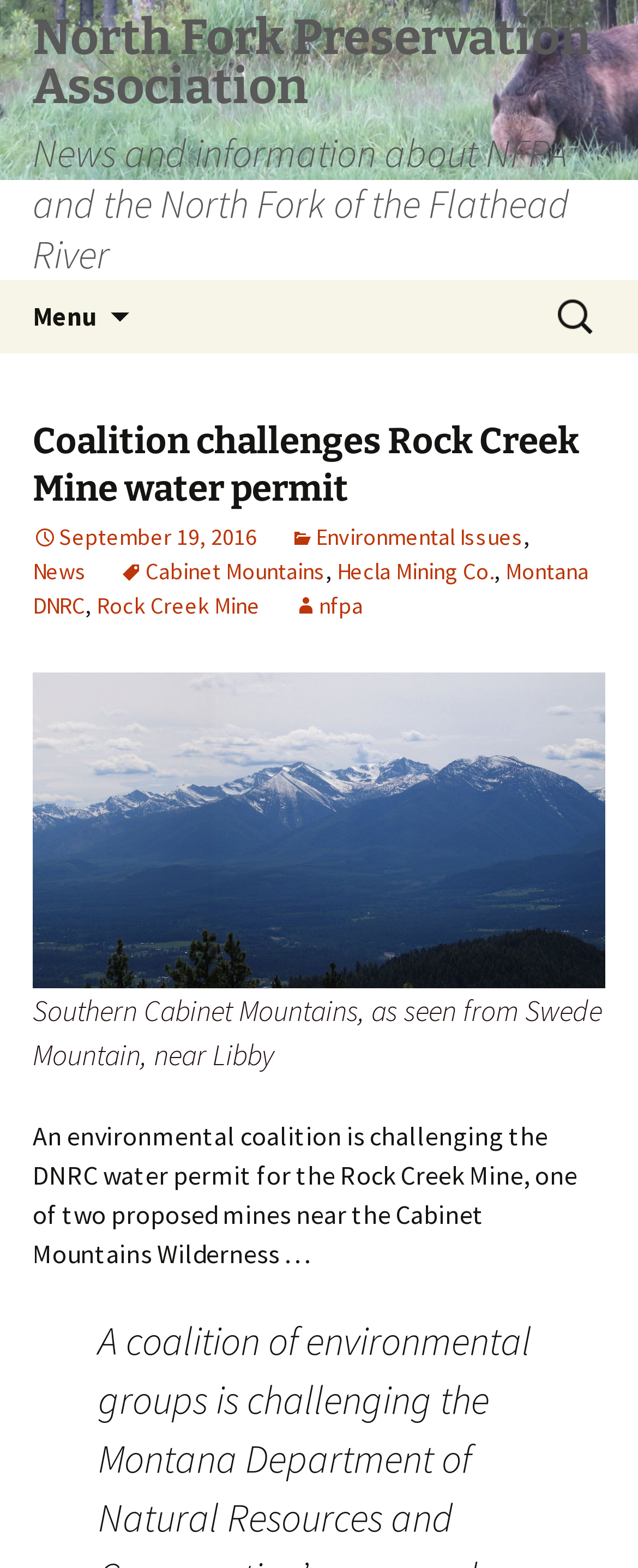Show the bounding box coordinates of the element that should be clicked to complete the task: "Open the menu".

[0.0, 0.178, 0.203, 0.225]